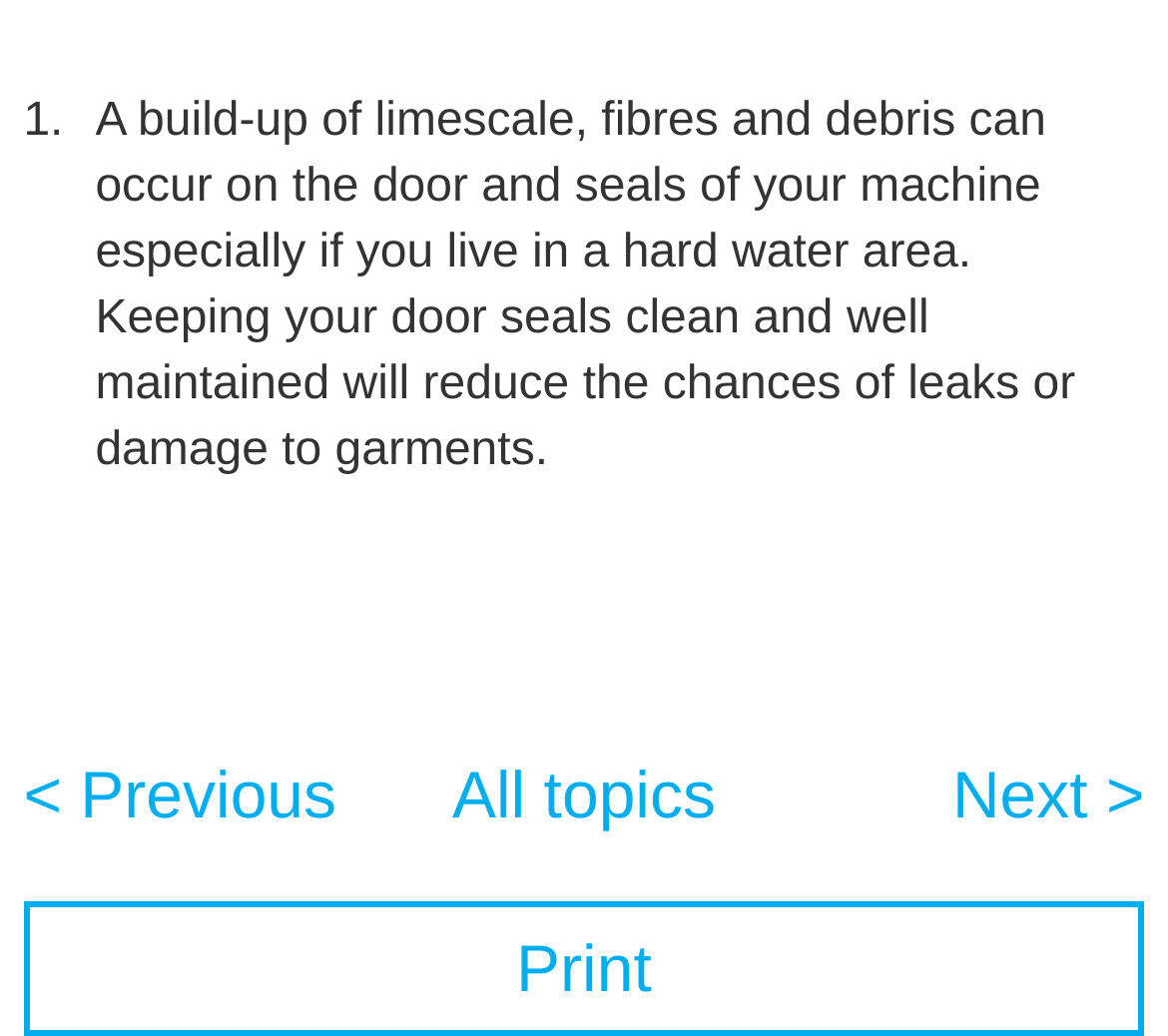Using the provided element description: "All topics", identify the bounding box coordinates. The coordinates should be four floats between 0 and 1 in the order [left, top, right, bottom].

[0.387, 0.731, 0.613, 0.803]